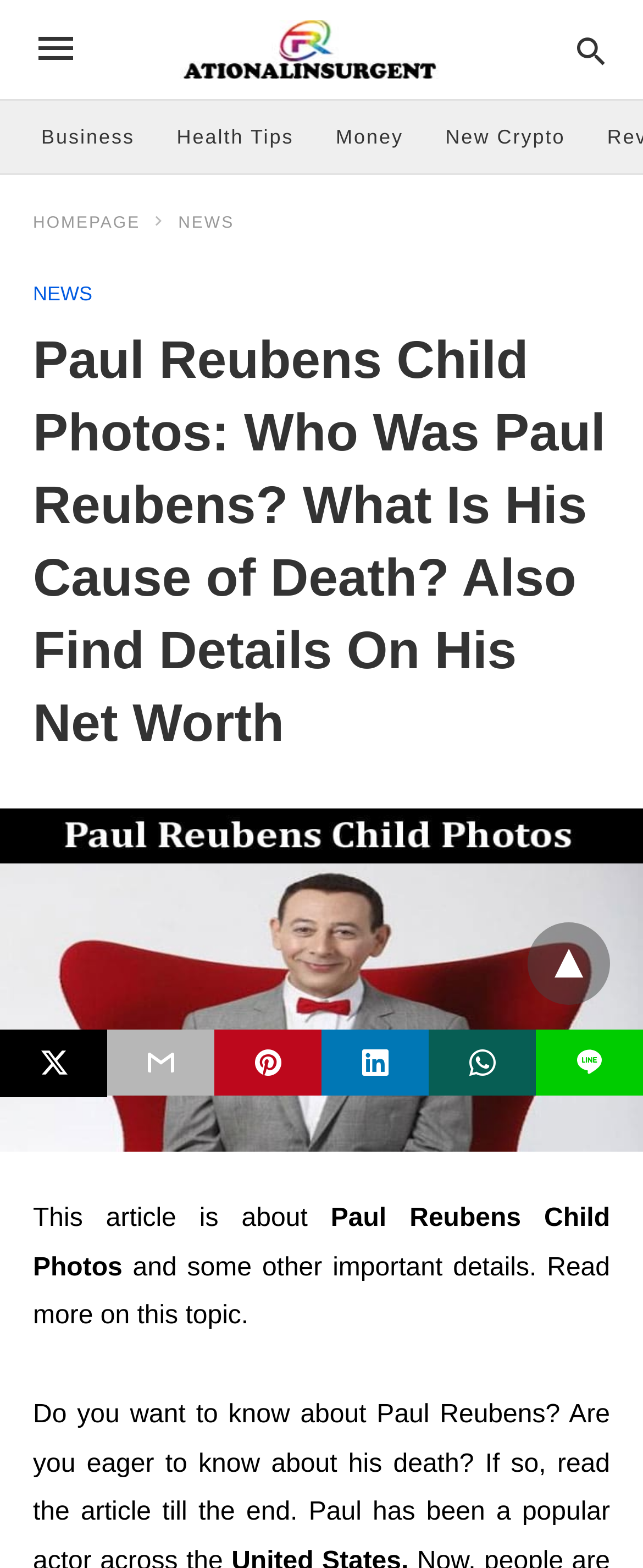Find and specify the bounding box coordinates that correspond to the clickable region for the instruction: "Search for something".

[0.89, 0.019, 0.949, 0.044]